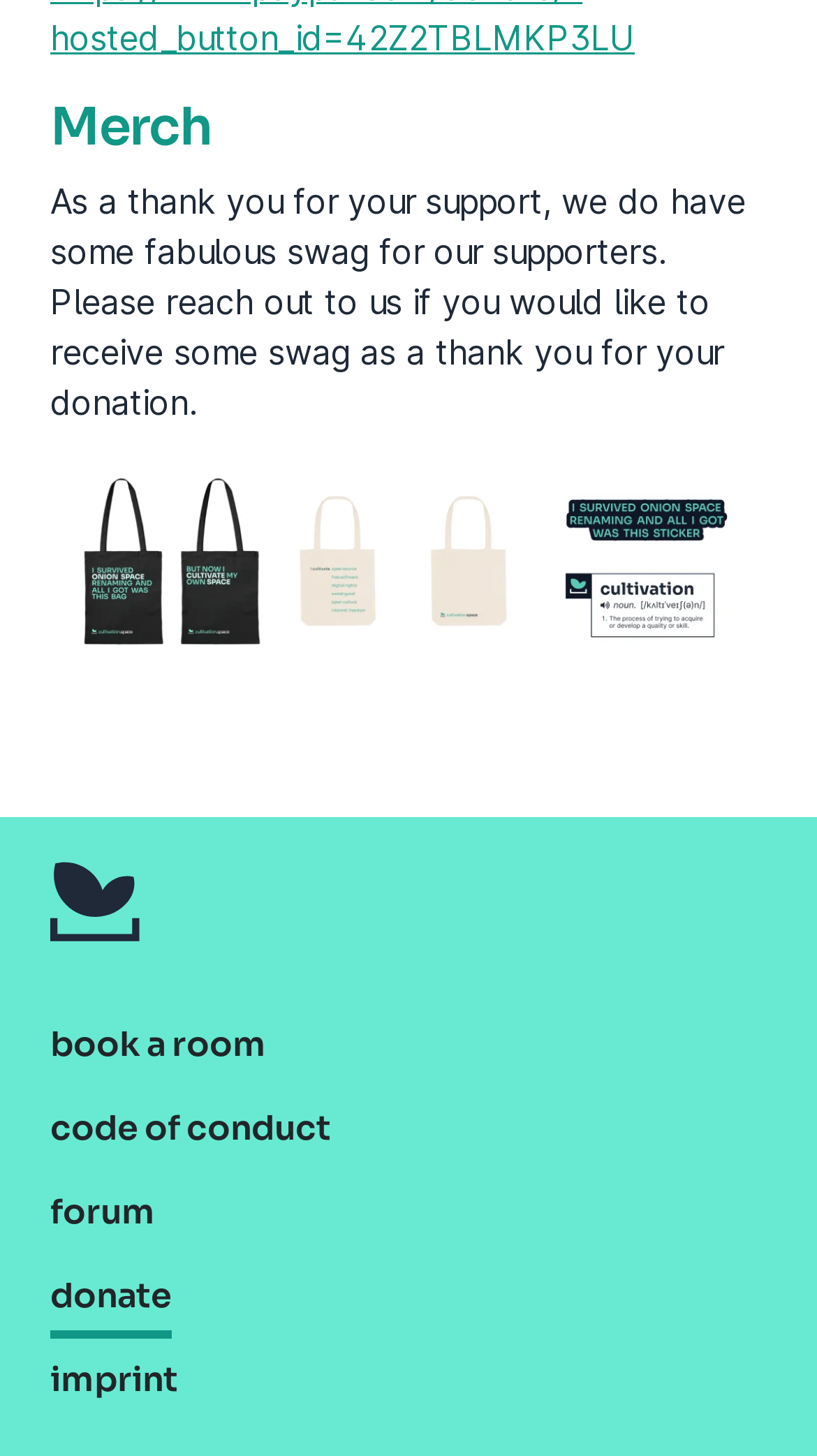Find the bounding box of the UI element described as: "Ok". The bounding box coordinates should be given as four float values between 0 and 1, i.e., [left, top, right, bottom].

None